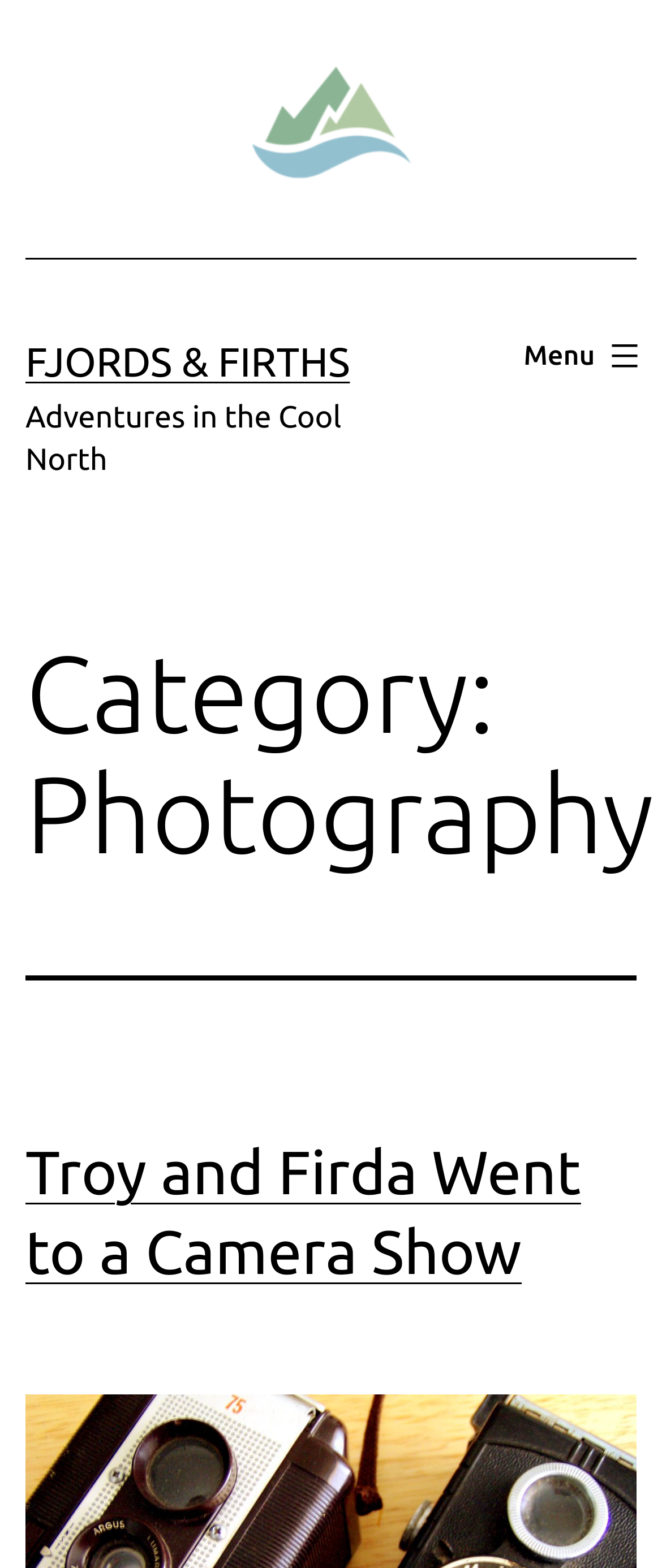Respond with a single word or phrase to the following question: How many links are on this page?

4